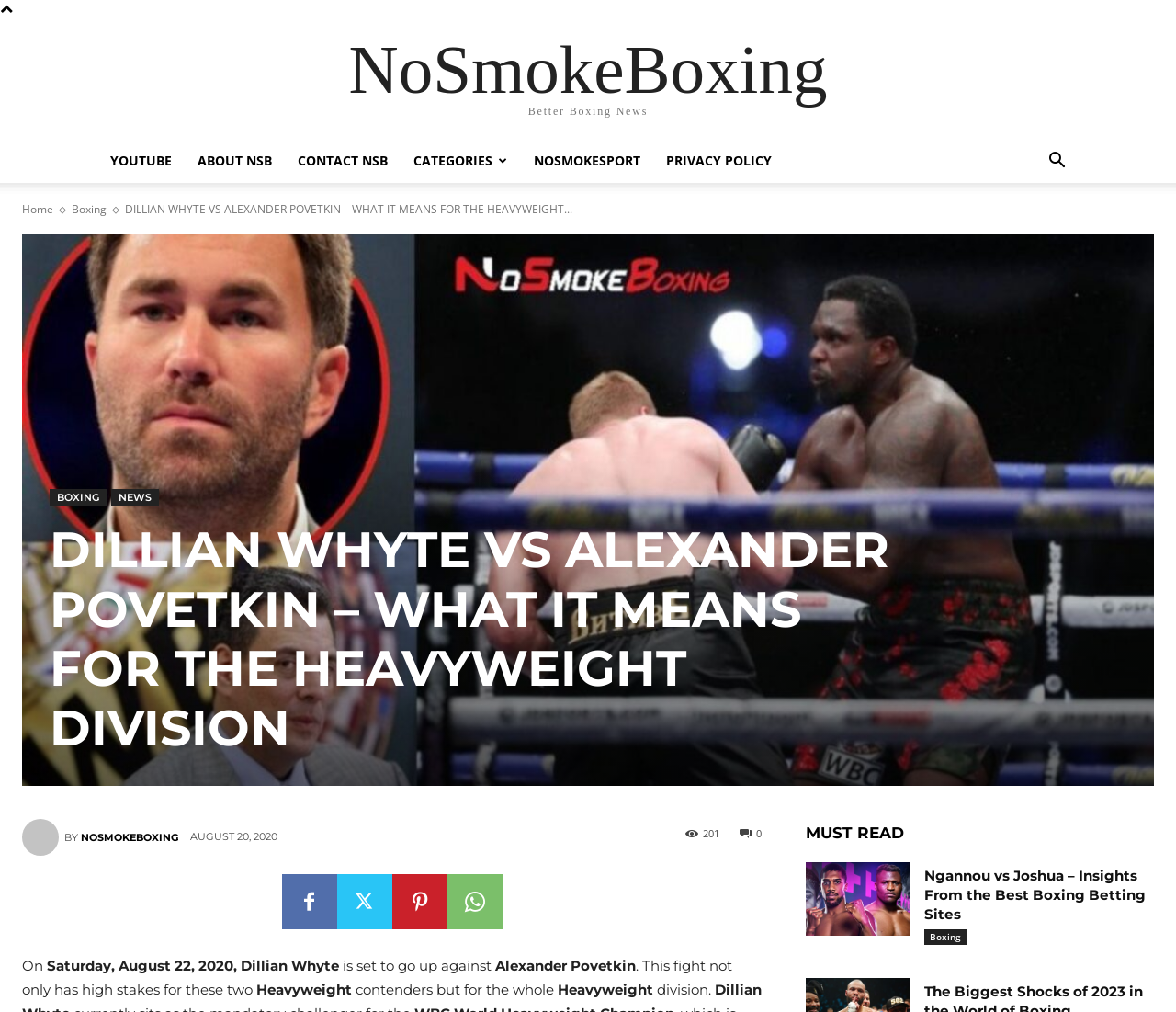What is the name of the author of the article?
Please respond to the question with a detailed and thorough explanation.

The name of the author can be found in the link element with bounding box coordinates [0.069, 0.814, 0.152, 0.841], which says 'NOSMOKEBOXING'. This is also confirmed by the image element with bounding box coordinates [0.019, 0.809, 0.05, 0.846], which also says 'NoSmokeBoxing'.